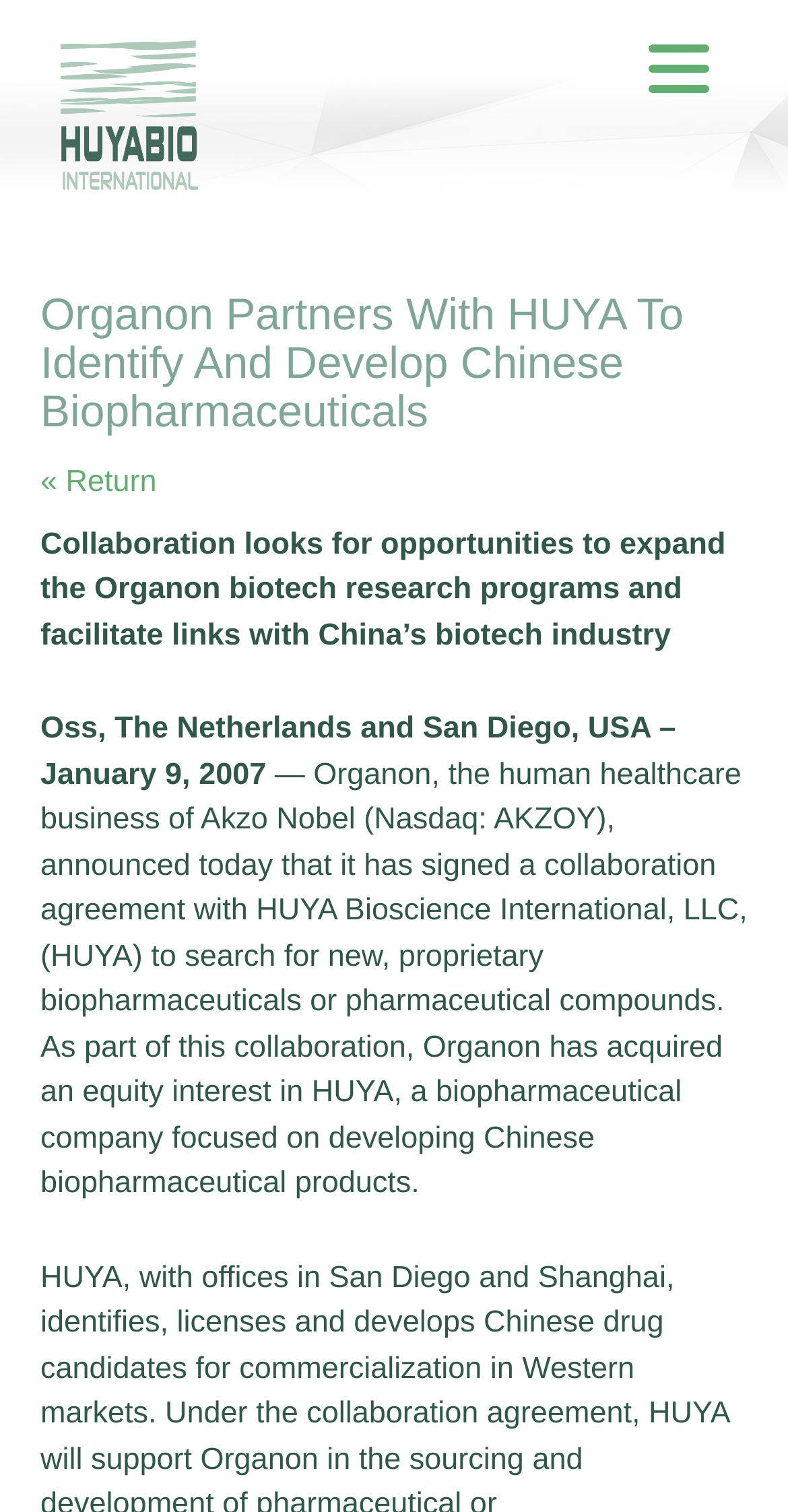Give a concise answer of one word or phrase to the question: 
What is the company that signed a collaboration agreement with HUYA Bioscience International?

Organon